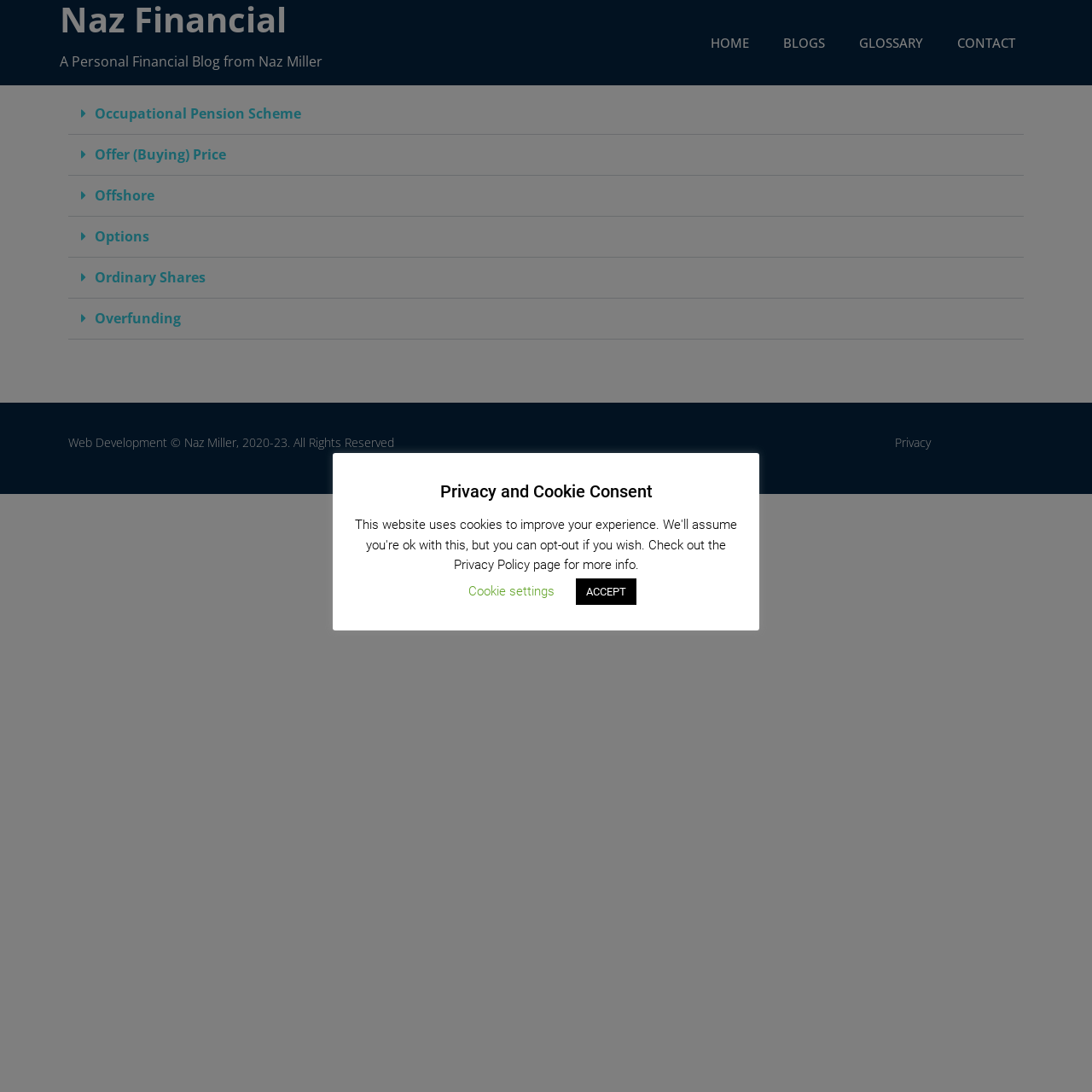What is the topic of the first button on the webpage?
Based on the image, respond with a single word or phrase.

Occupational Pension Scheme